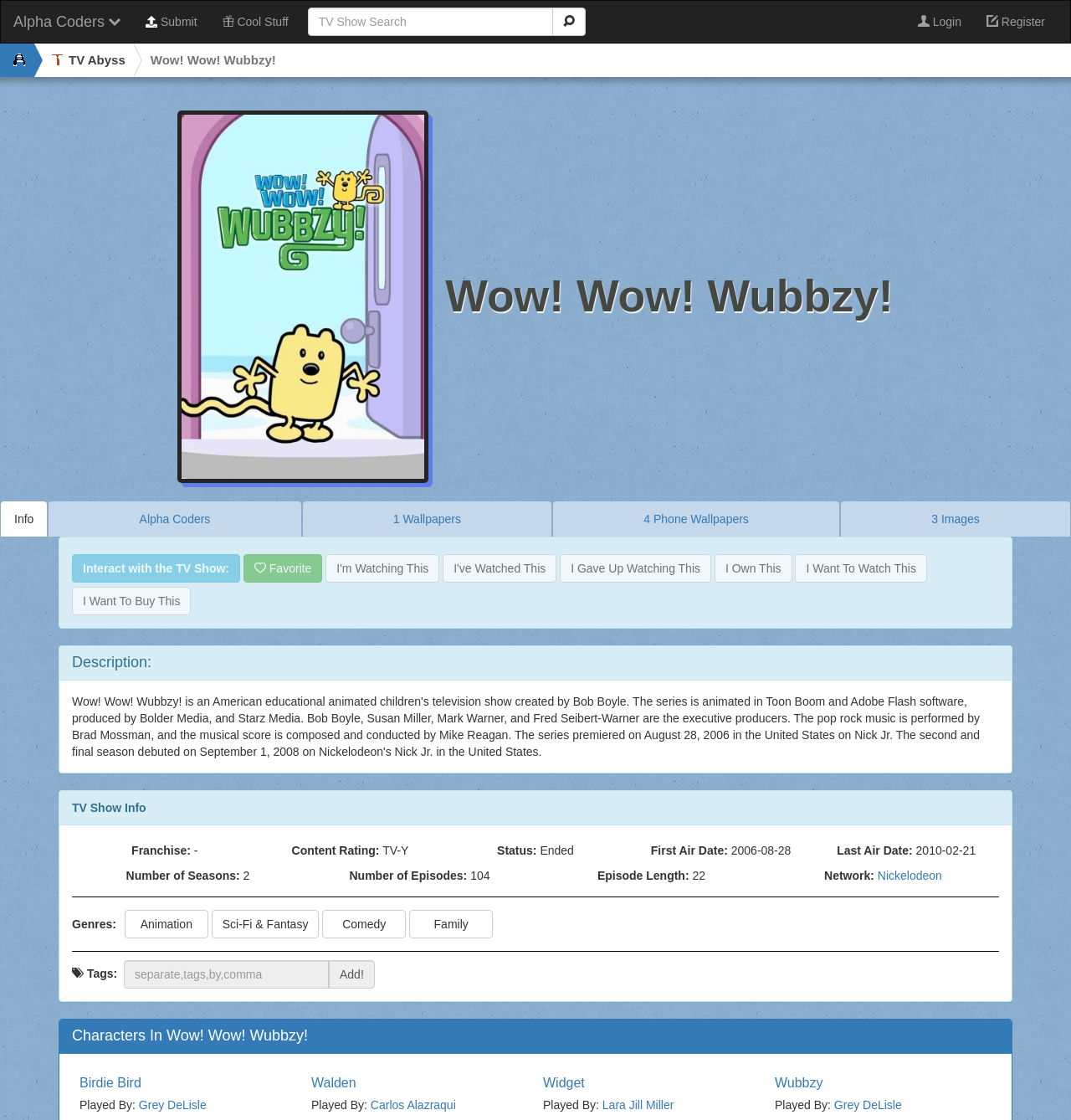Please locate the bounding box coordinates for the element that should be clicked to achieve the following instruction: "search for something". Ensure the coordinates are given as four float numbers between 0 and 1, i.e., [left, top, right, bottom].

None